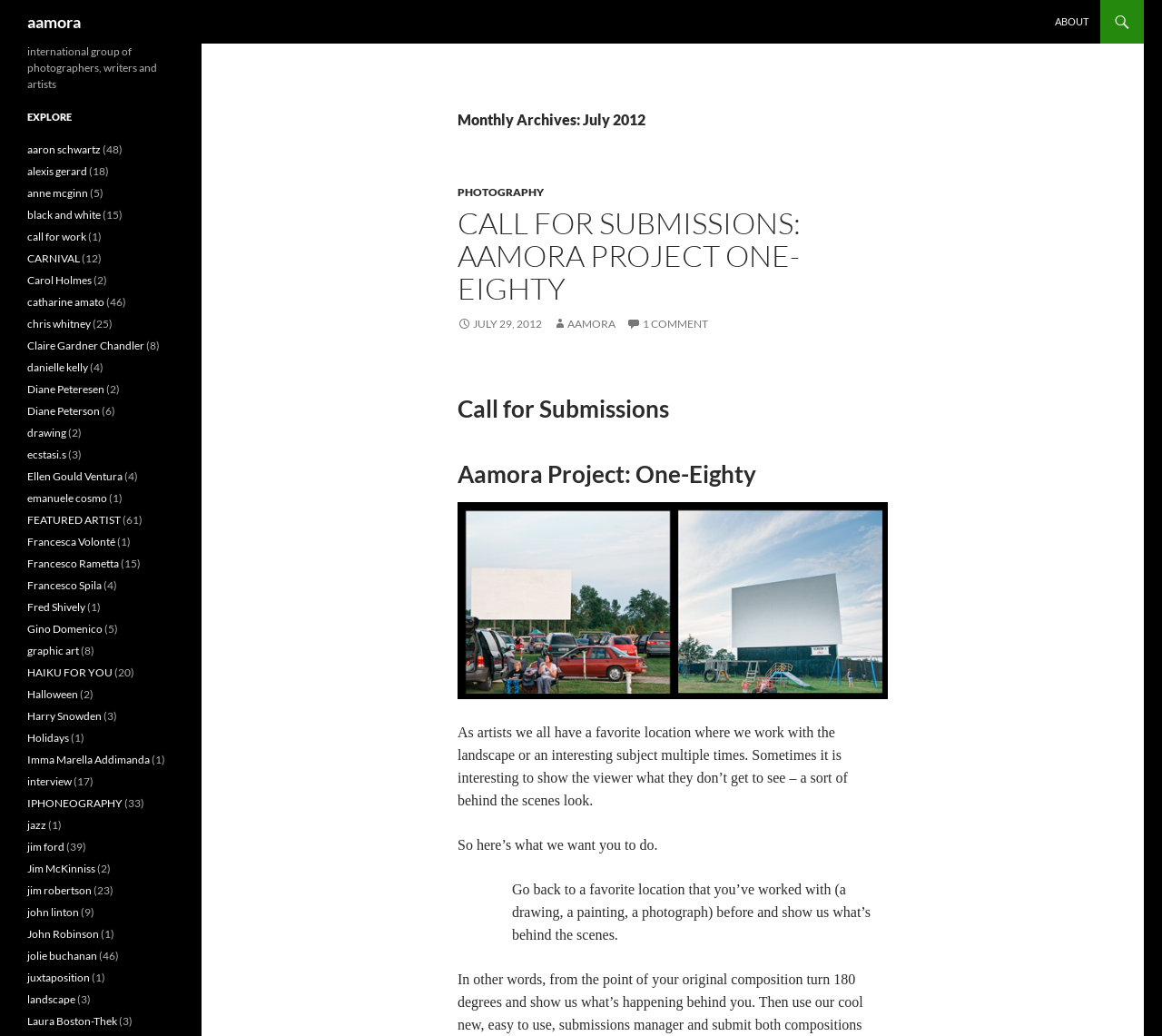Select the bounding box coordinates of the element I need to click to carry out the following instruction: "View CALL FOR SUBMISSIONS: AAMORA PROJECT ONE-EIGHTY".

[0.394, 0.197, 0.689, 0.296]